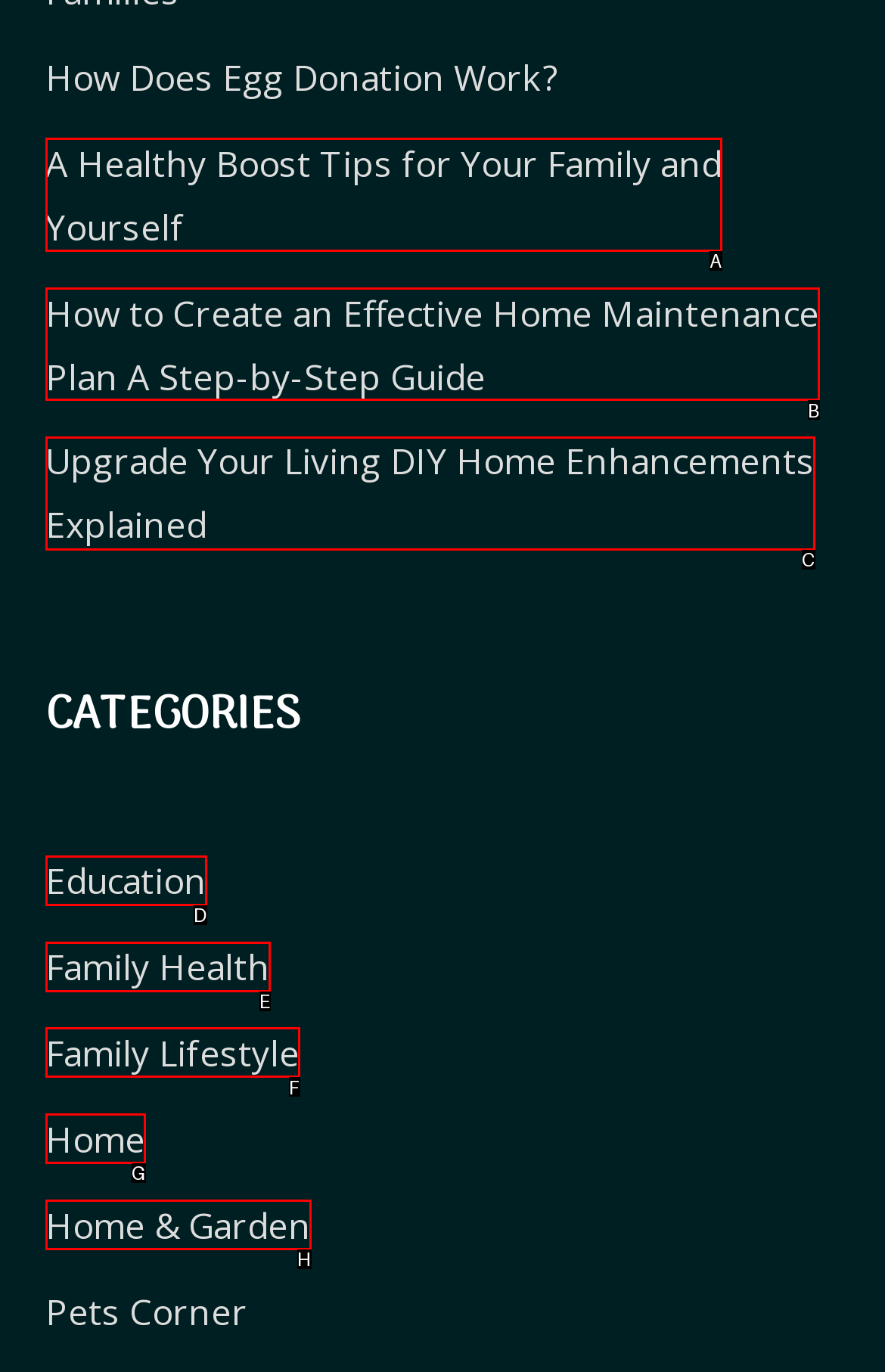Based on the element described as: Education
Find and respond with the letter of the correct UI element.

D